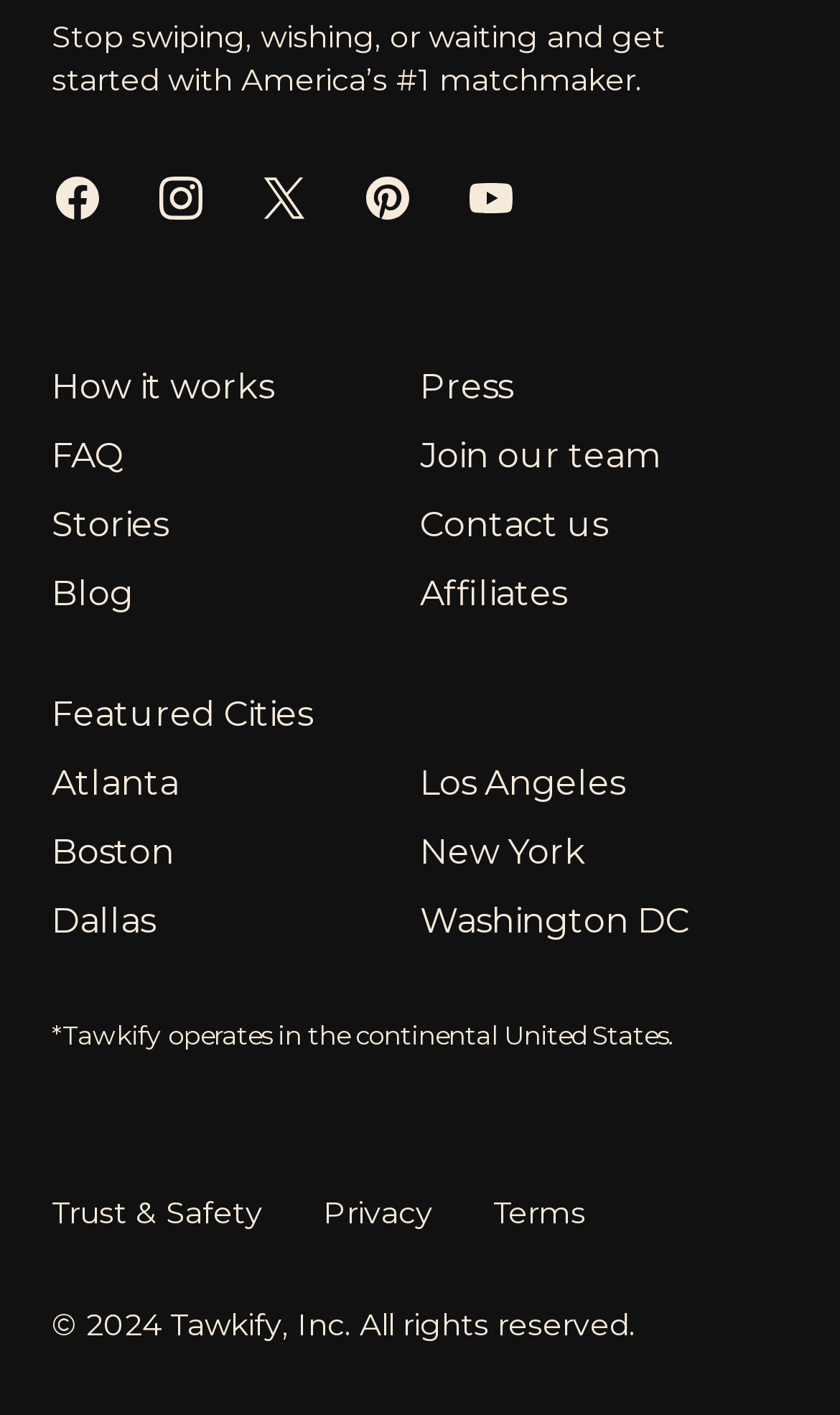Bounding box coordinates are specified in the format (top-left x, top-left y, bottom-right x, bottom-right y). All values are floating point numbers bounded between 0 and 1. Please provide the bounding box coordinate of the region this sentence describes: Stories

[0.062, 0.355, 0.2, 0.384]